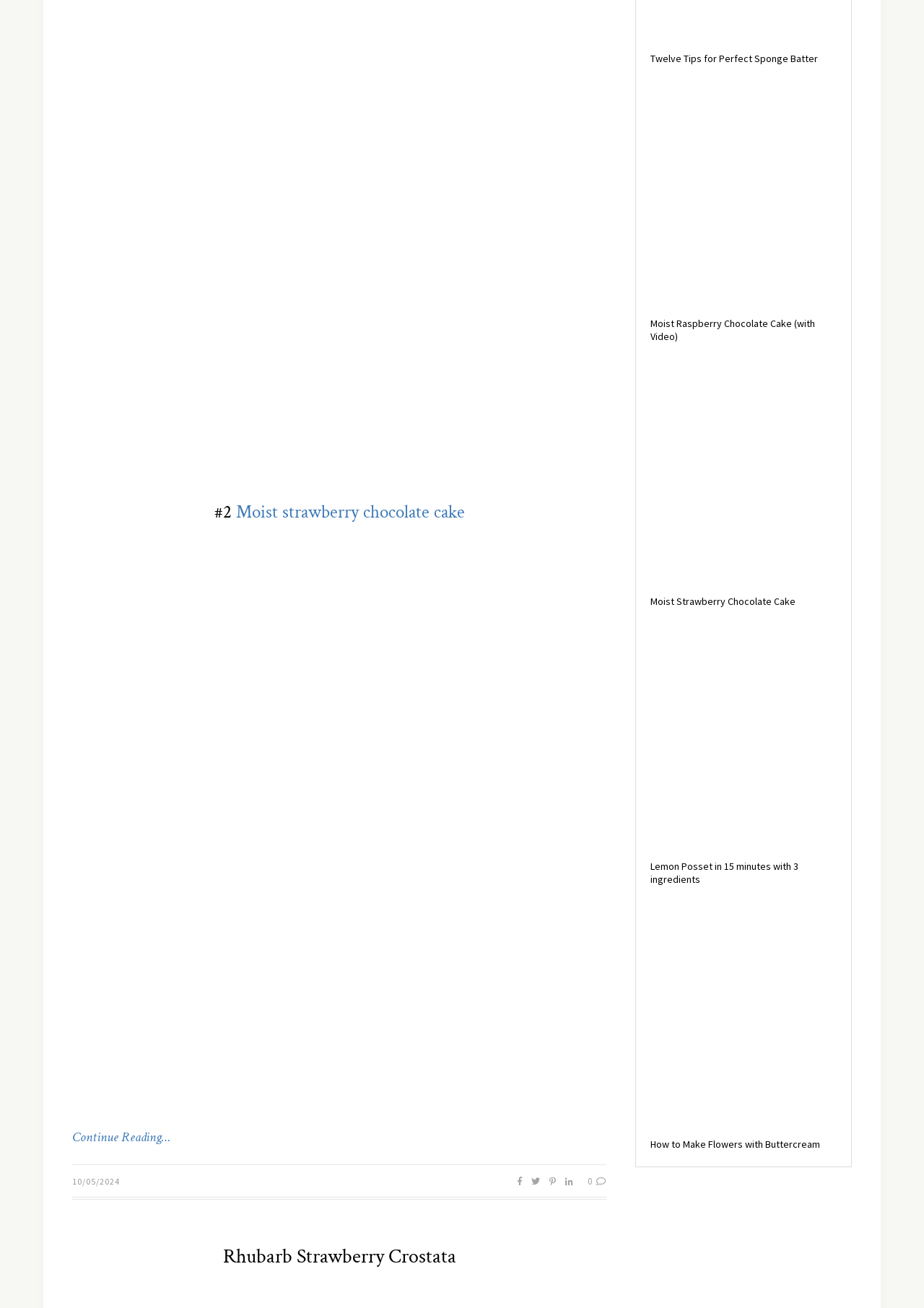Specify the bounding box coordinates of the area that needs to be clicked to achieve the following instruction: "Click on the 'Moist strawberry chocolate cake' link".

[0.255, 0.382, 0.503, 0.401]